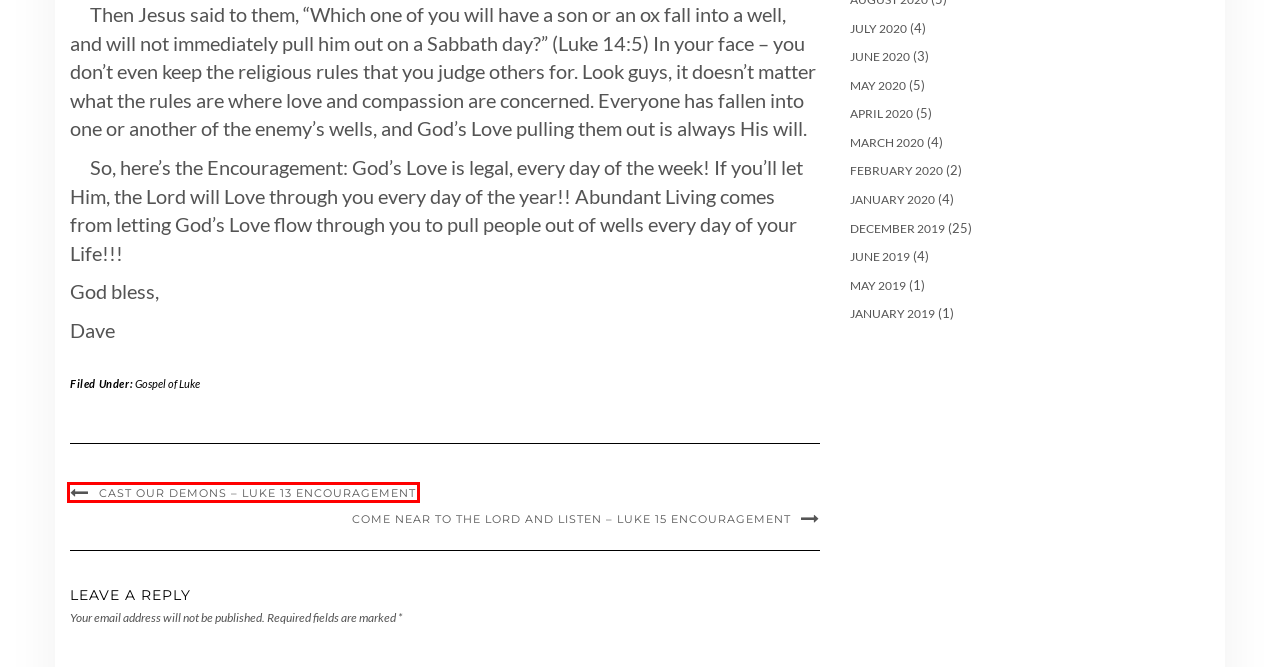View the screenshot of the webpage containing a red bounding box around a UI element. Select the most fitting webpage description for the new page shown after the element in the red bounding box is clicked. Here are the candidates:
A. February 2020 – Grace & Truth
B. December 2019 – Grace & Truth
C. March 2020 – Grace & Truth
D. May 2020 – Grace & Truth
E. Come near to the Lord and Listen – Luke 15 Encouragement – Grace & Truth
F. June 2020 – Grace & Truth
G. January 2019 – Grace & Truth
H. Cast our demons – Luke 13 Encouragement – Grace & Truth

H